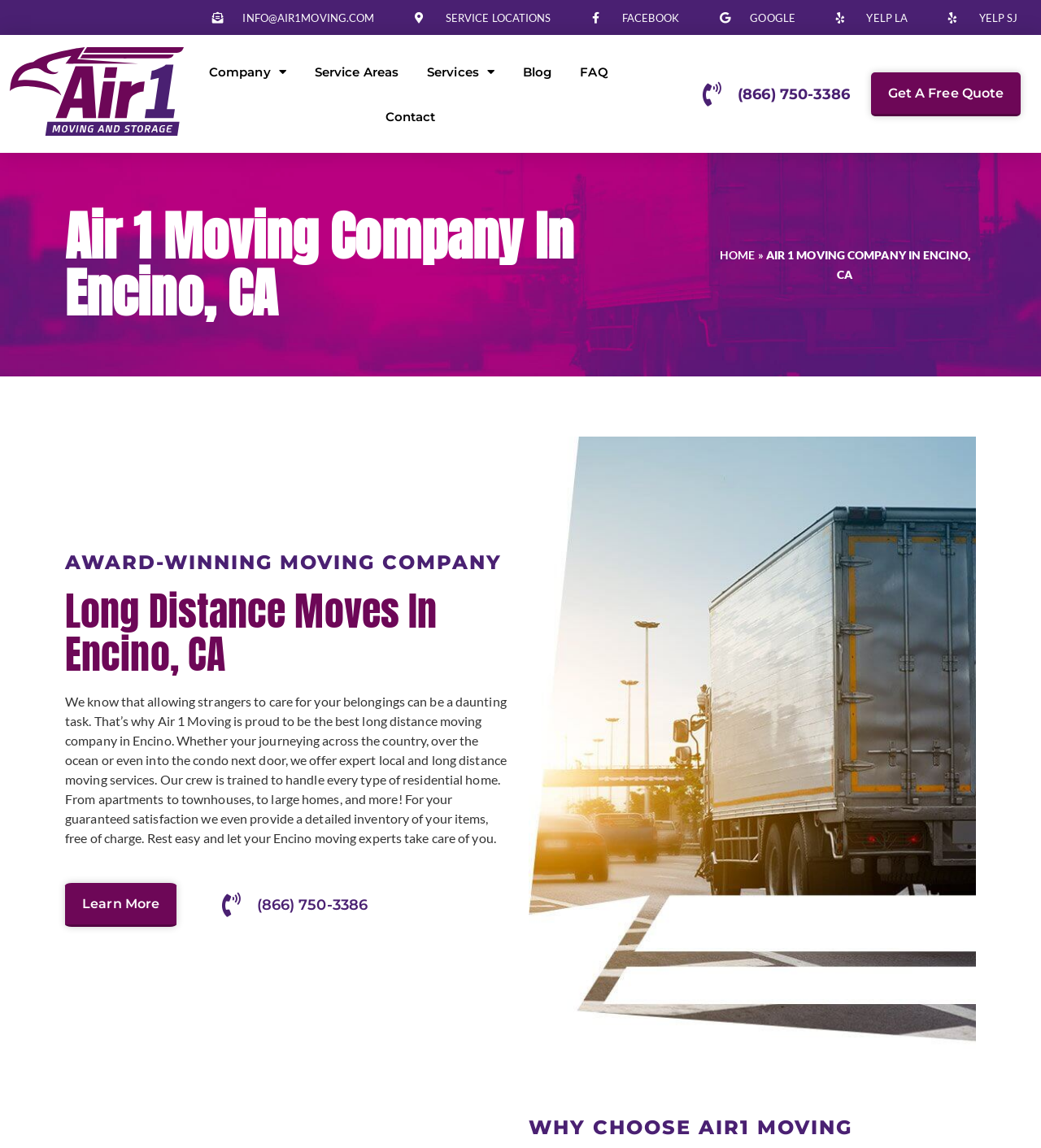Identify and extract the heading text of the webpage.

Long Distance Moves In Encino, CA